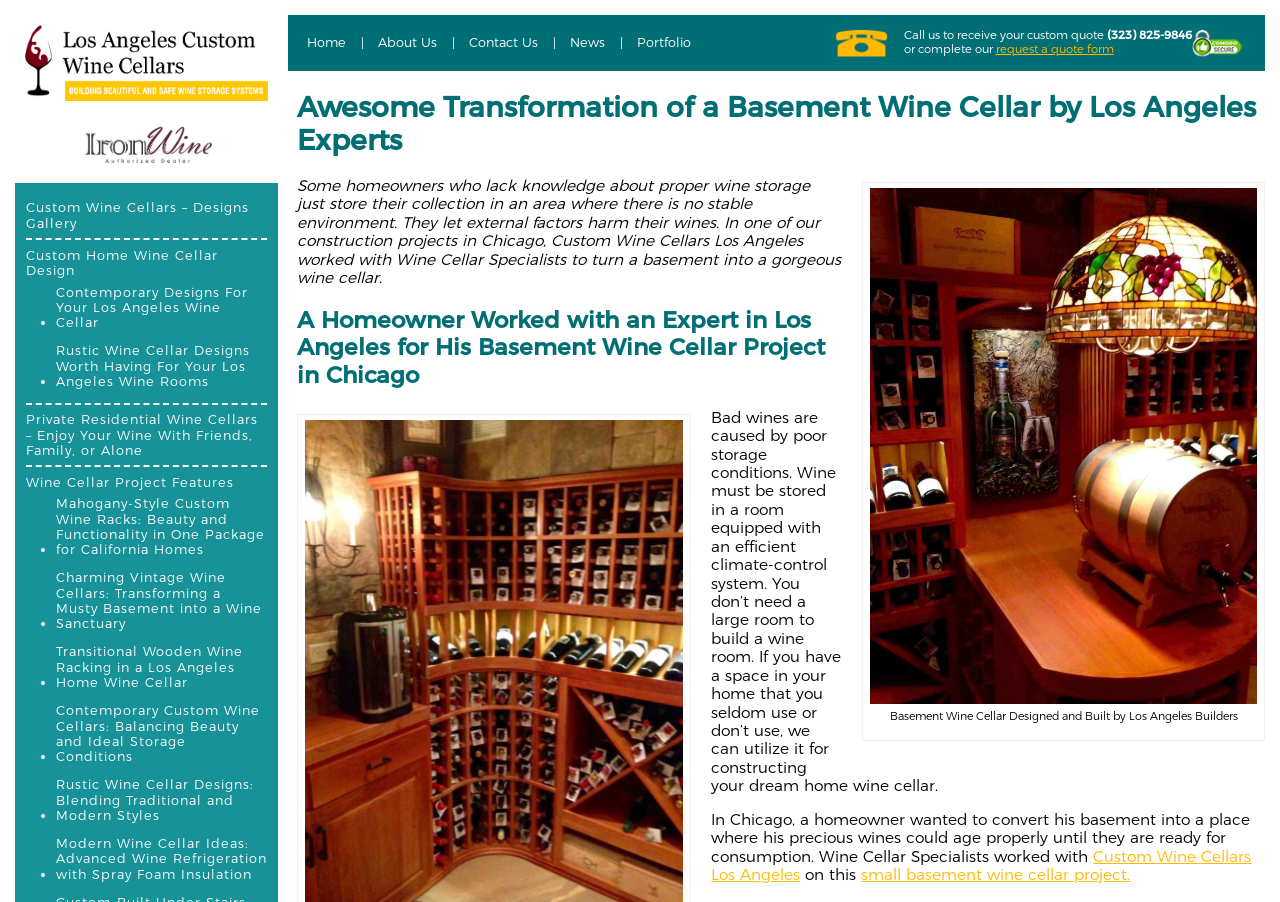Locate the bounding box coordinates of the area that needs to be clicked to fulfill the following instruction: "Click on Legit Past Questions". The coordinates should be in the format of four float numbers between 0 and 1, namely [left, top, right, bottom].

None